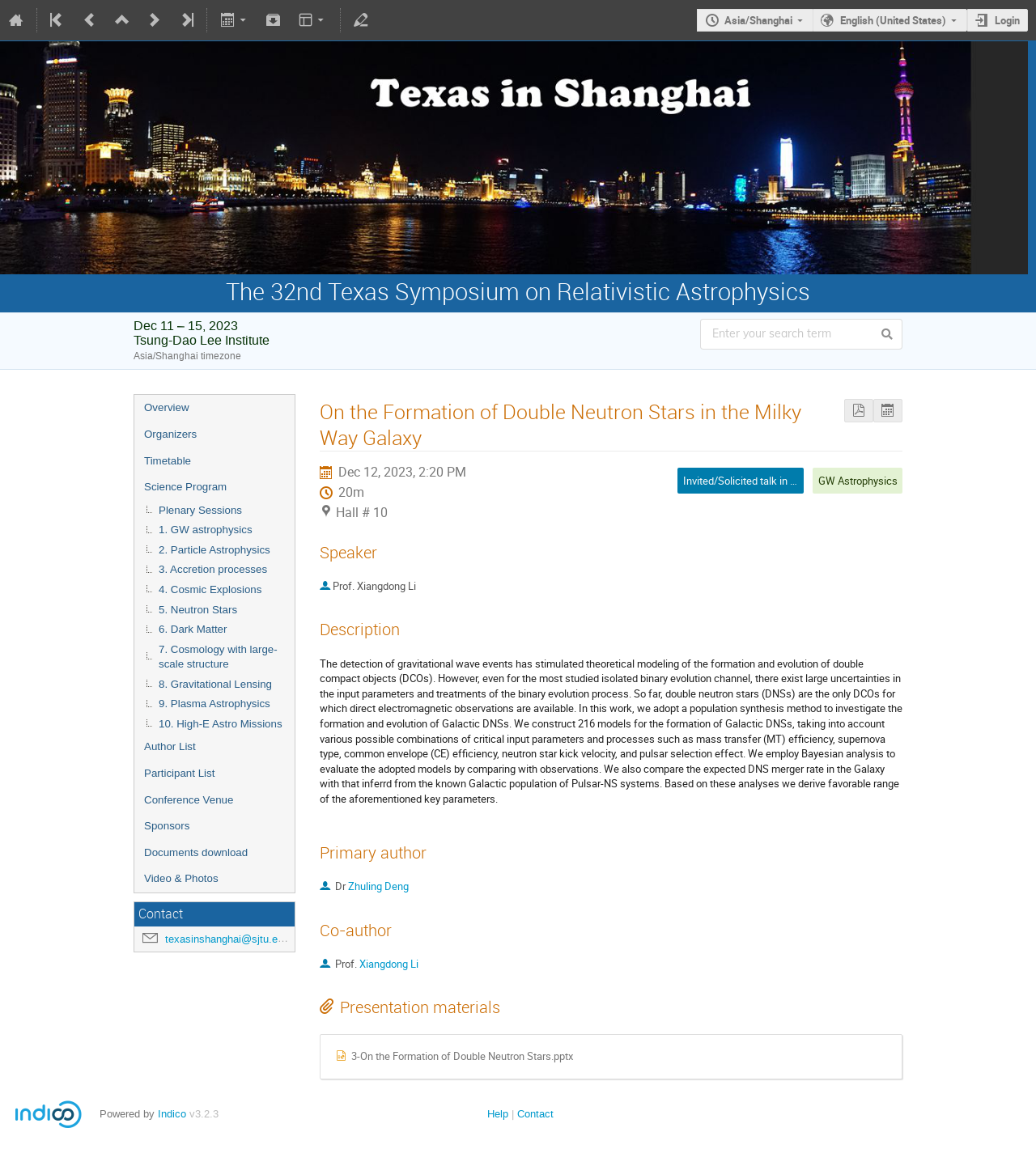Extract the bounding box coordinates for the HTML element that matches this description: "3. Accretion processes". The coordinates should be four float numbers between 0 and 1, i.e., [left, top, right, bottom].

[0.13, 0.488, 0.284, 0.505]